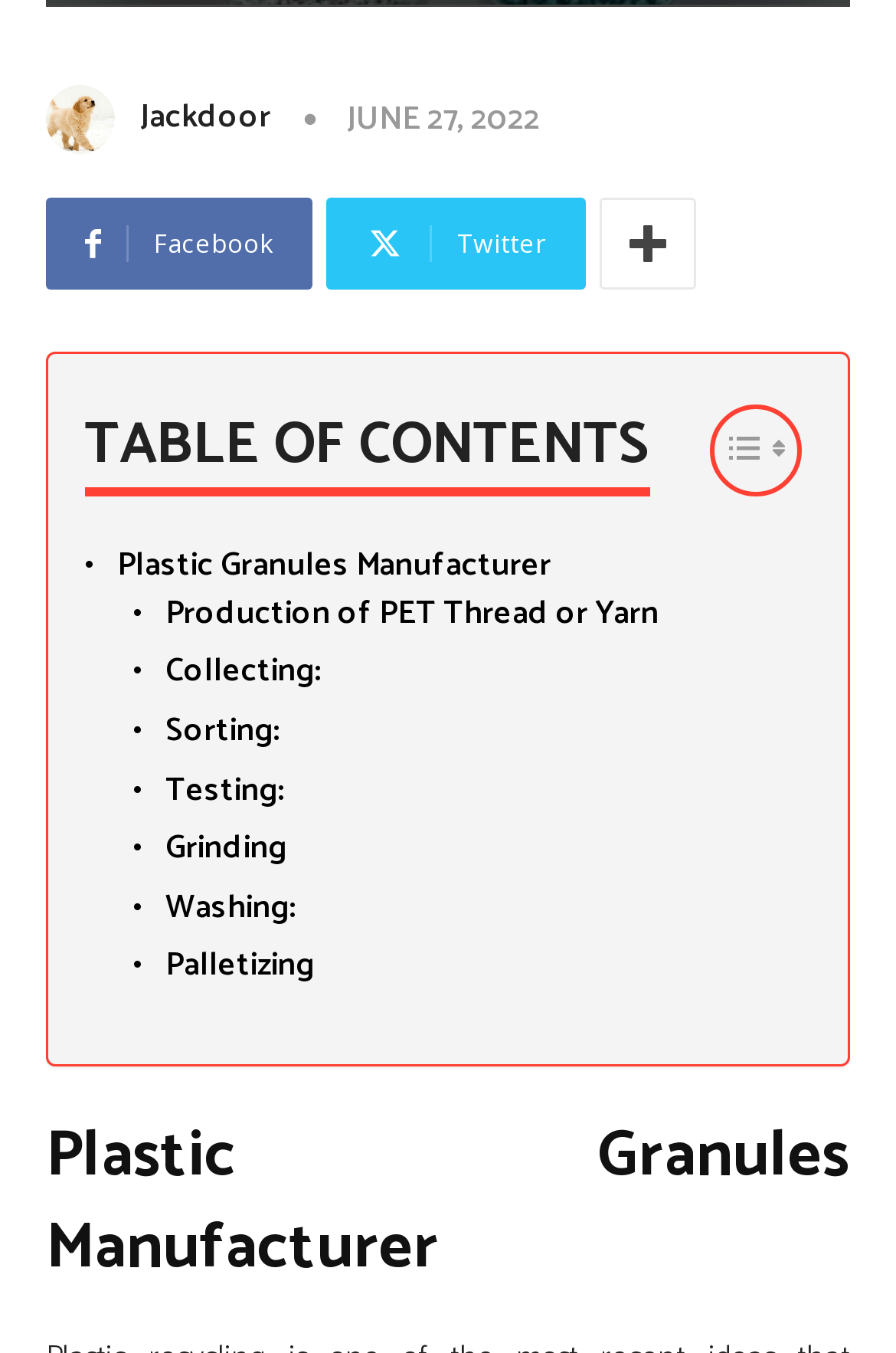Determine the bounding box coordinates for the UI element with the following description: "Plastic Granules Manufacturer". The coordinates should be four float numbers between 0 and 1, represented as [left, top, right, bottom].

[0.131, 0.403, 0.615, 0.436]